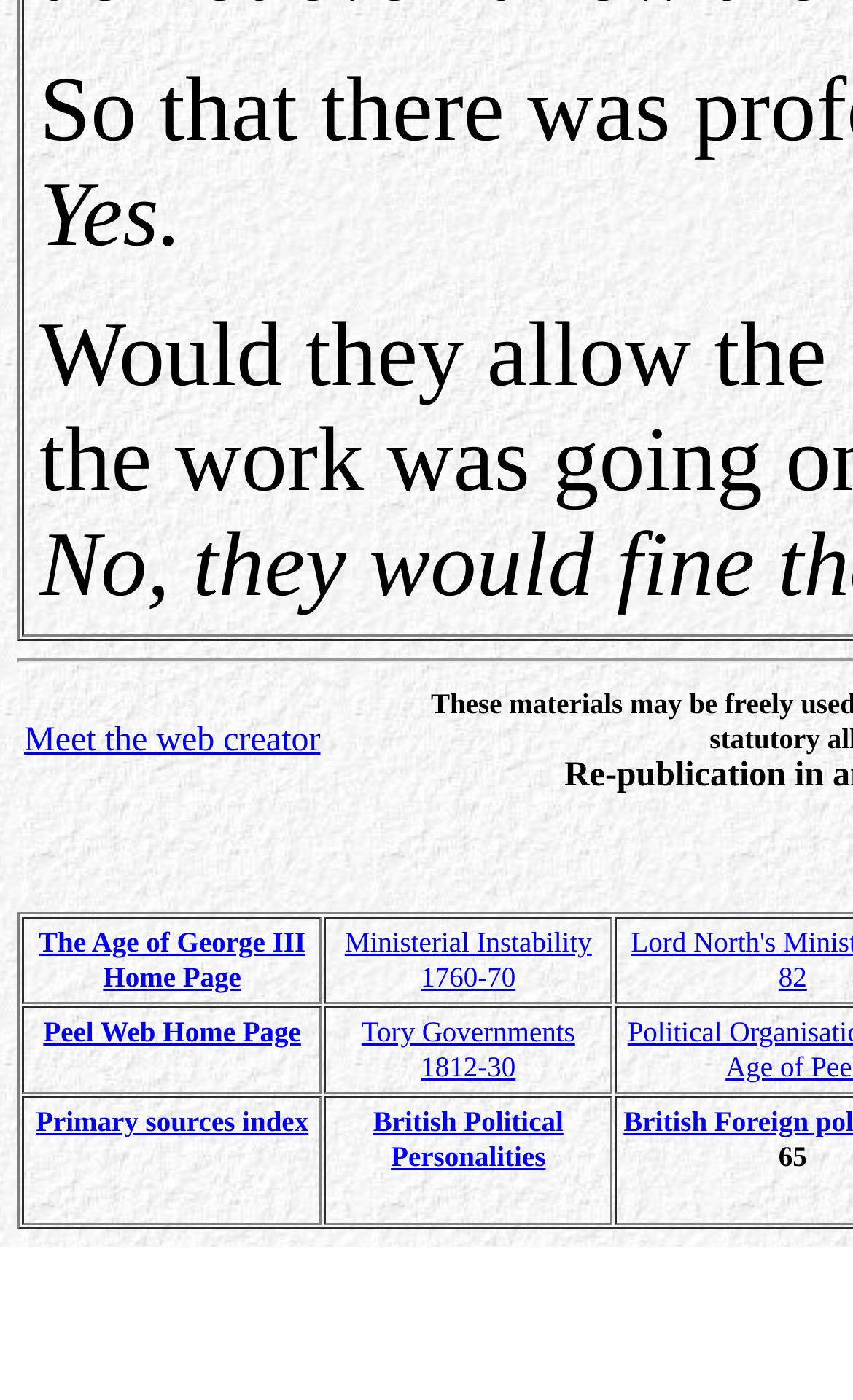Provide a short answer to the following question with just one word or phrase: How many grid cells are on the webpage?

6